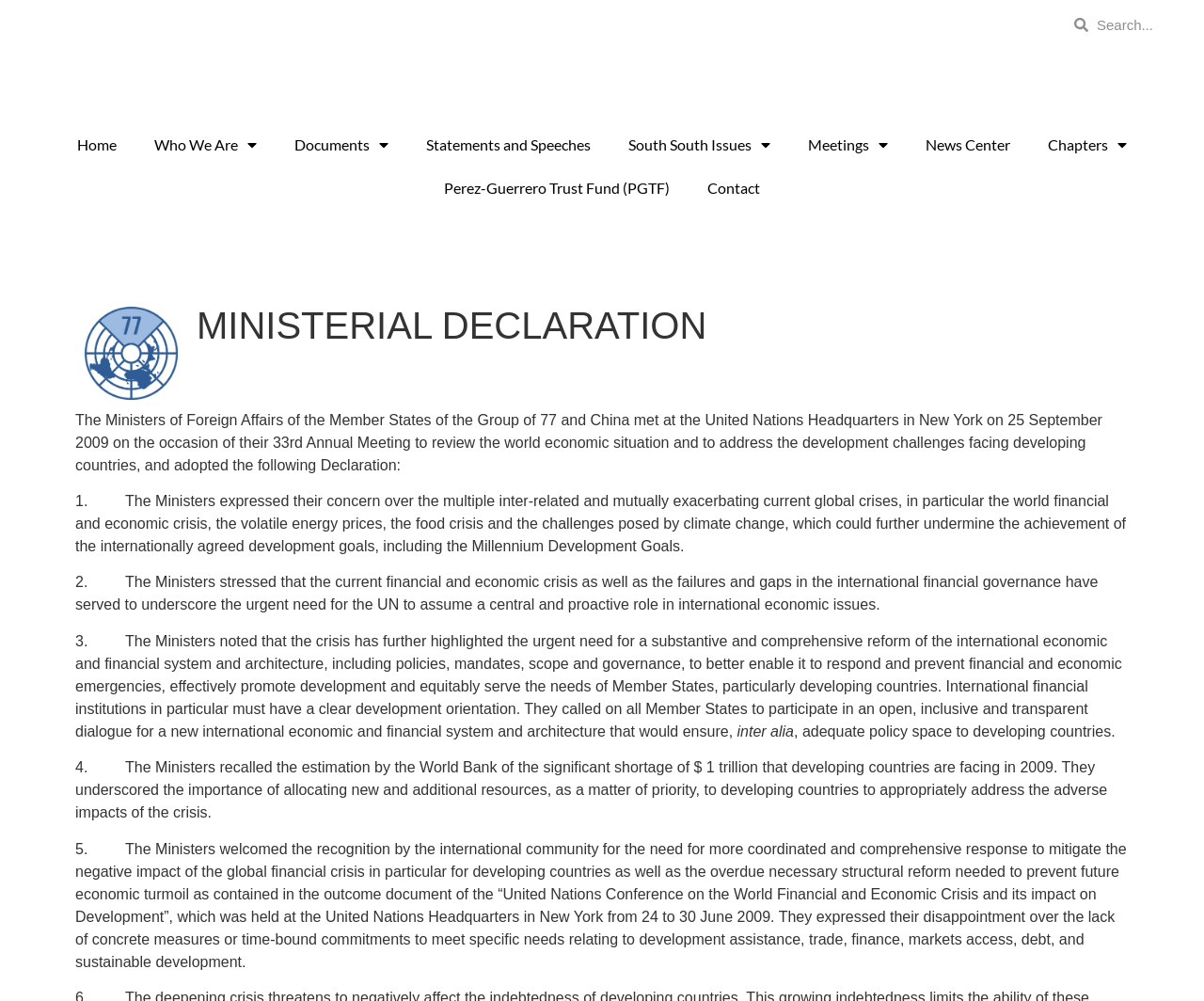Where was the United Nations Conference on the World Financial and Economic Crisis held?
Please look at the screenshot and answer using one word or phrase.

New York